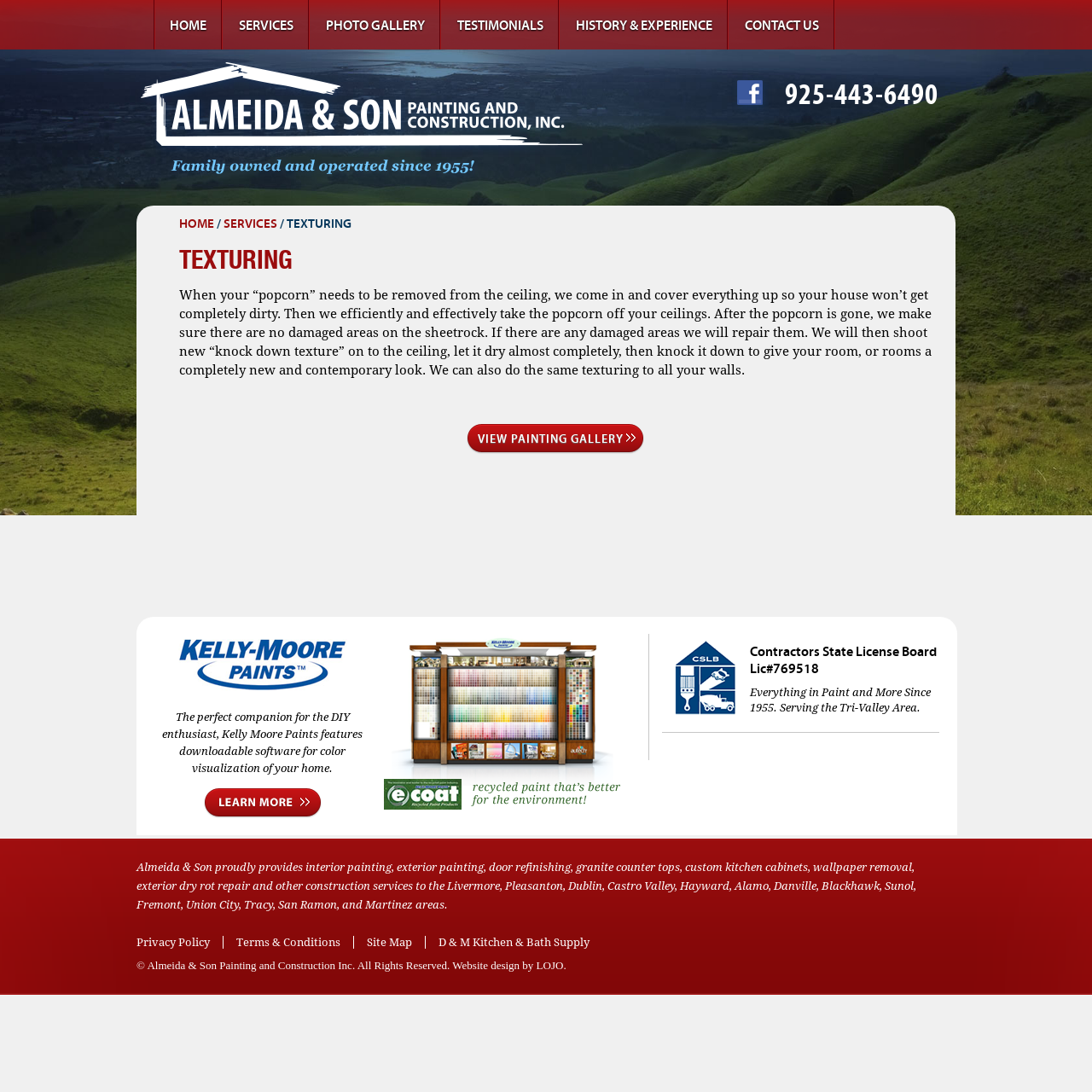What areas does the company serve?
Look at the webpage screenshot and answer the question with a detailed explanation.

The company serves the Tri-Valley Area, including cities such as Livermore, Pleasanton, Dublin, Castro Valley, Hayward, Alamo, Danville, Blackhawk, Sunol, Fremont, Union City, Tracy, San Ramon, and Martinez, as listed on the webpage.